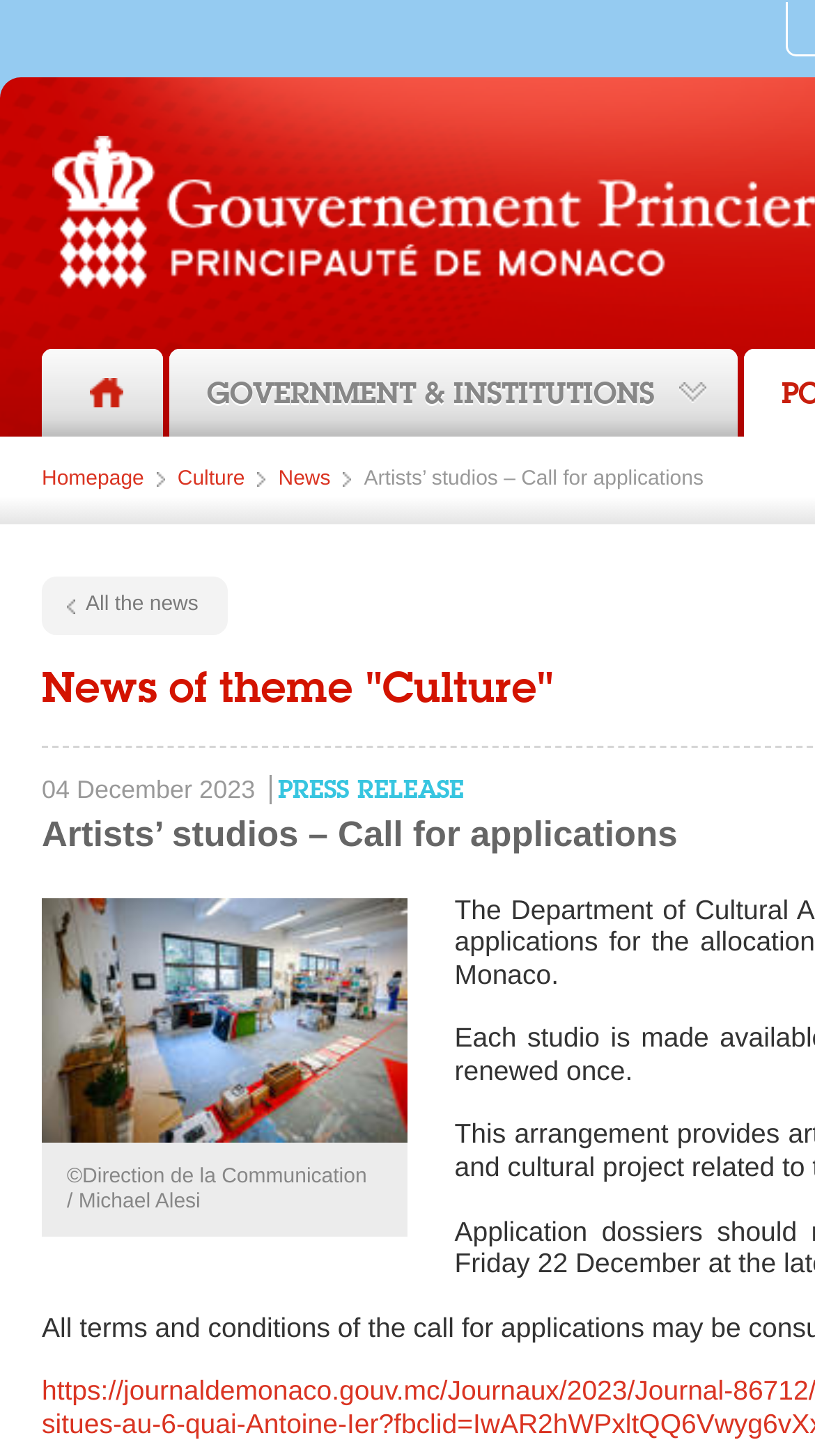Provide the bounding box coordinates of the section that needs to be clicked to accomplish the following instruction: "View recent post Creature from the Black Lagoon (1954)."

None